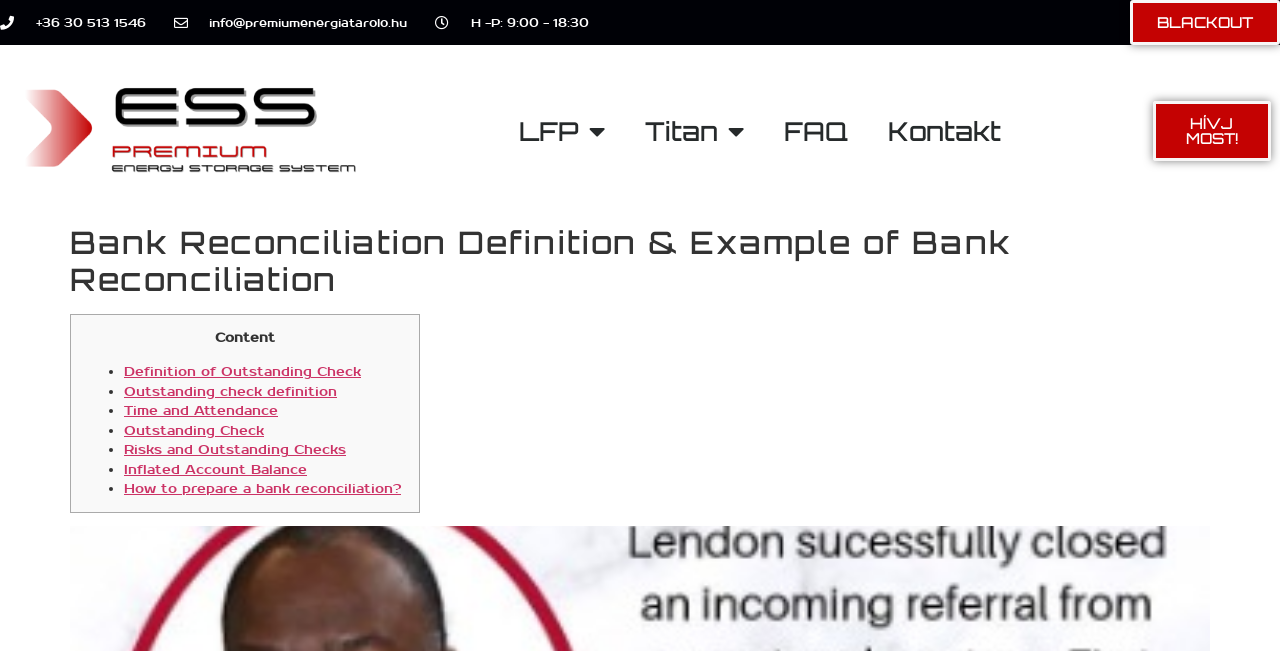Locate the bounding box coordinates of the area you need to click to fulfill this instruction: 'Send an email to info'. The coordinates must be in the form of four float numbers ranging from 0 to 1: [left, top, right, bottom].

[0.163, 0.022, 0.318, 0.047]